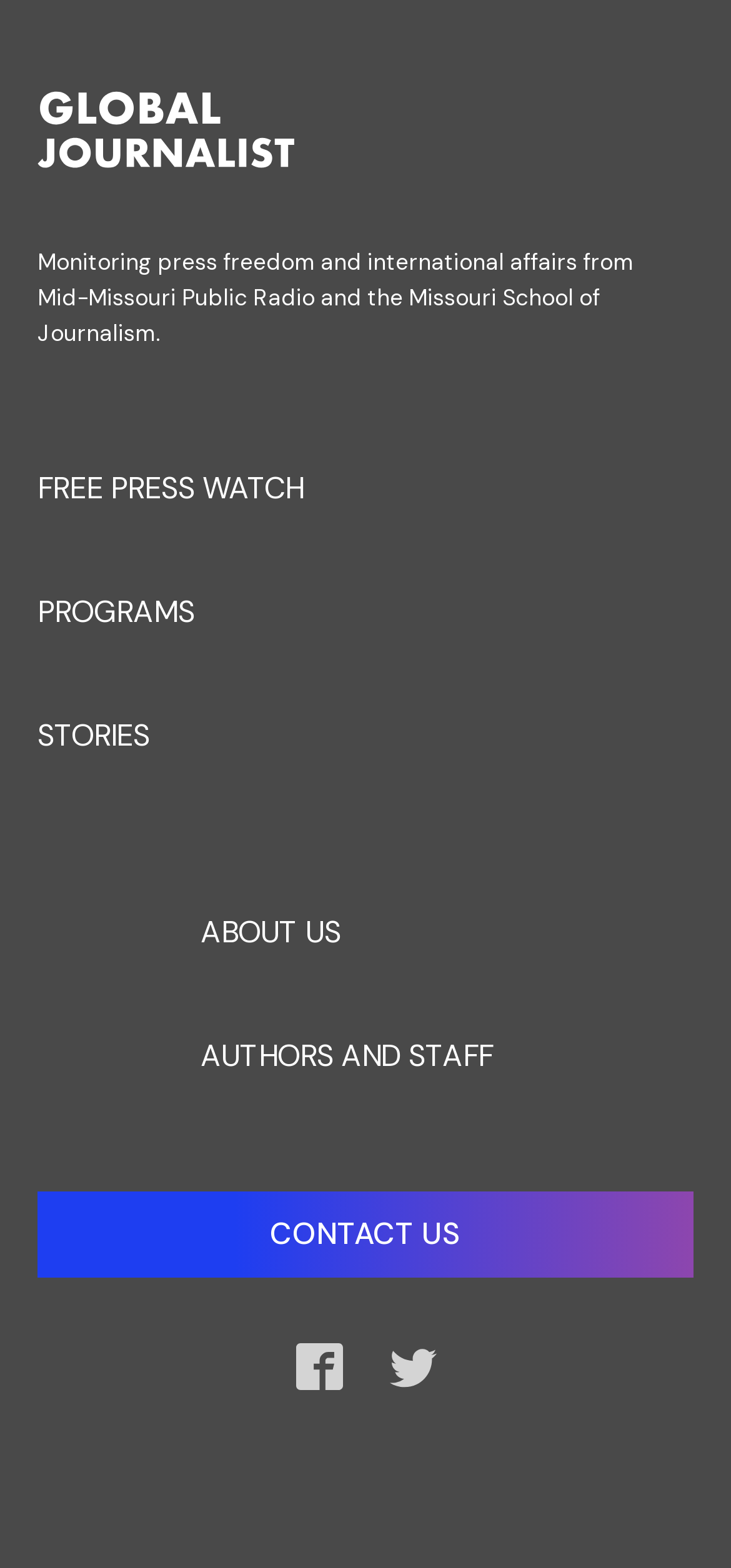How many links are there in the top section of the webpage?
Based on the image, answer the question in a detailed manner.

In the top section of the webpage, I can see four links: 'FREE PRESS WATCH', 'PROGRAMS', 'STORIES', and 'ABOUT US'.